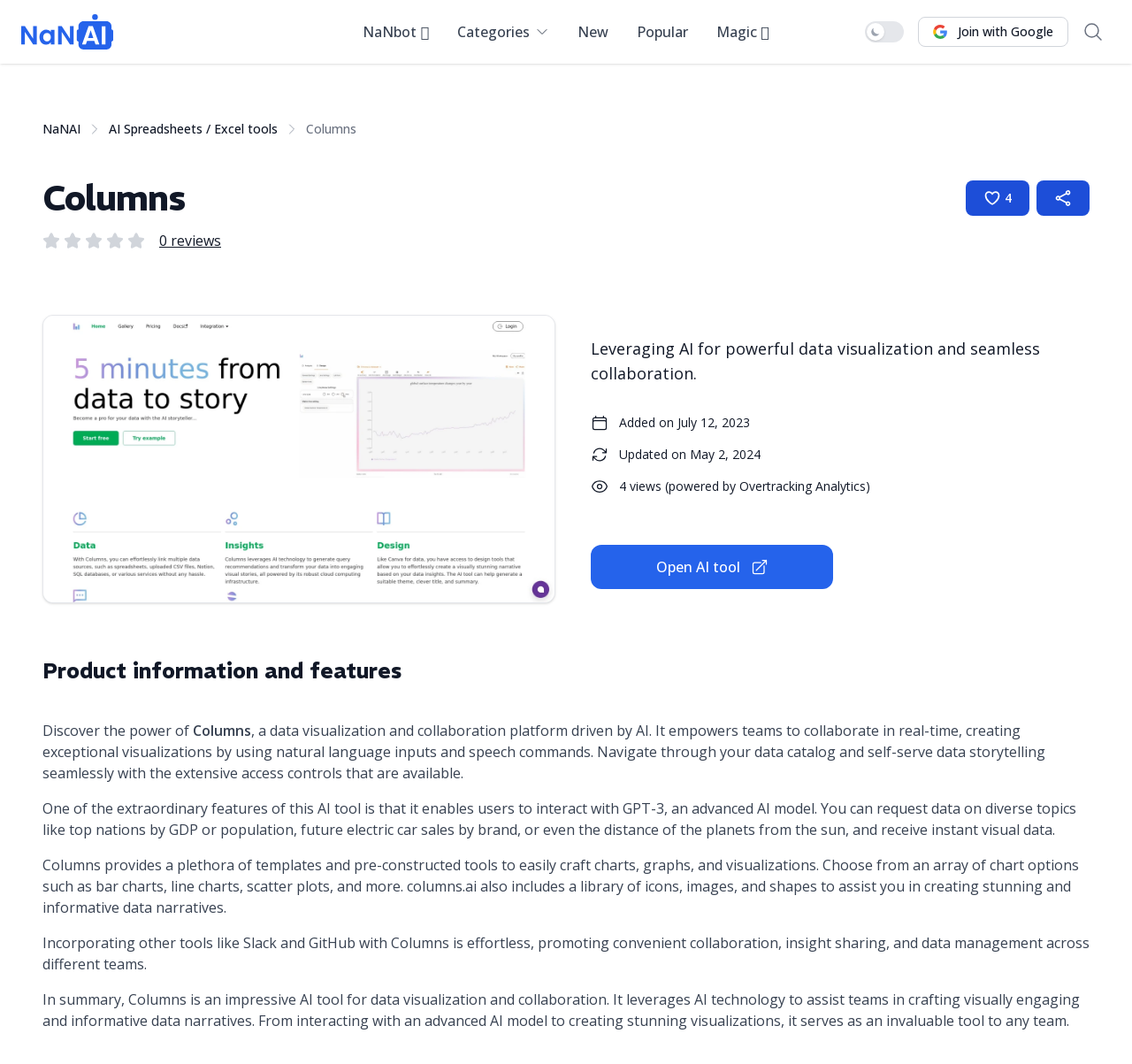Identify and provide the bounding box coordinates of the UI element described: "Popular". The coordinates should be formatted as [left, top, right, bottom], with each number being a float between 0 and 1.

[0.562, 0.02, 0.608, 0.04]